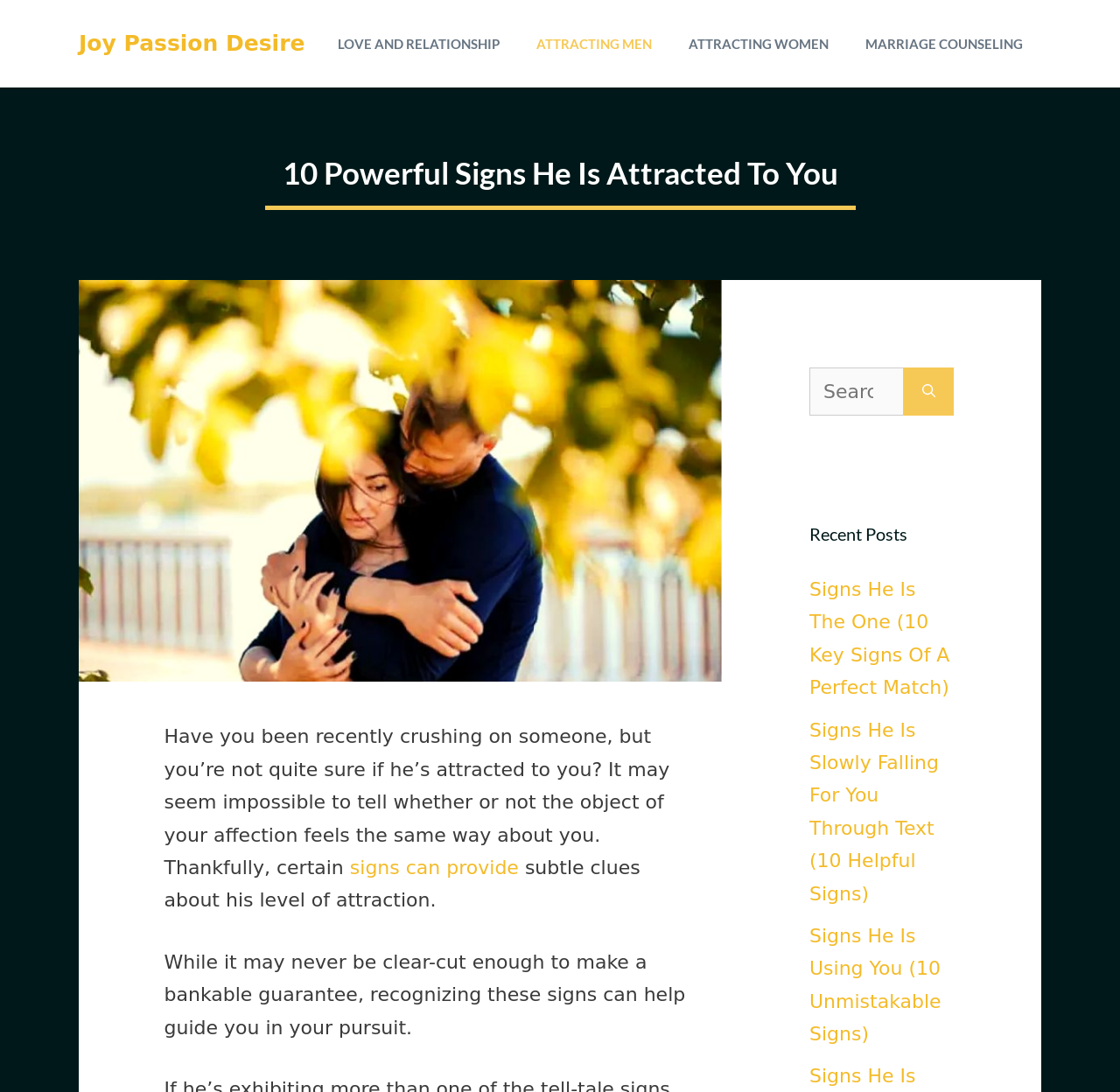Is there a search function on the page?
Give a single word or phrase answer based on the content of the image.

Yes